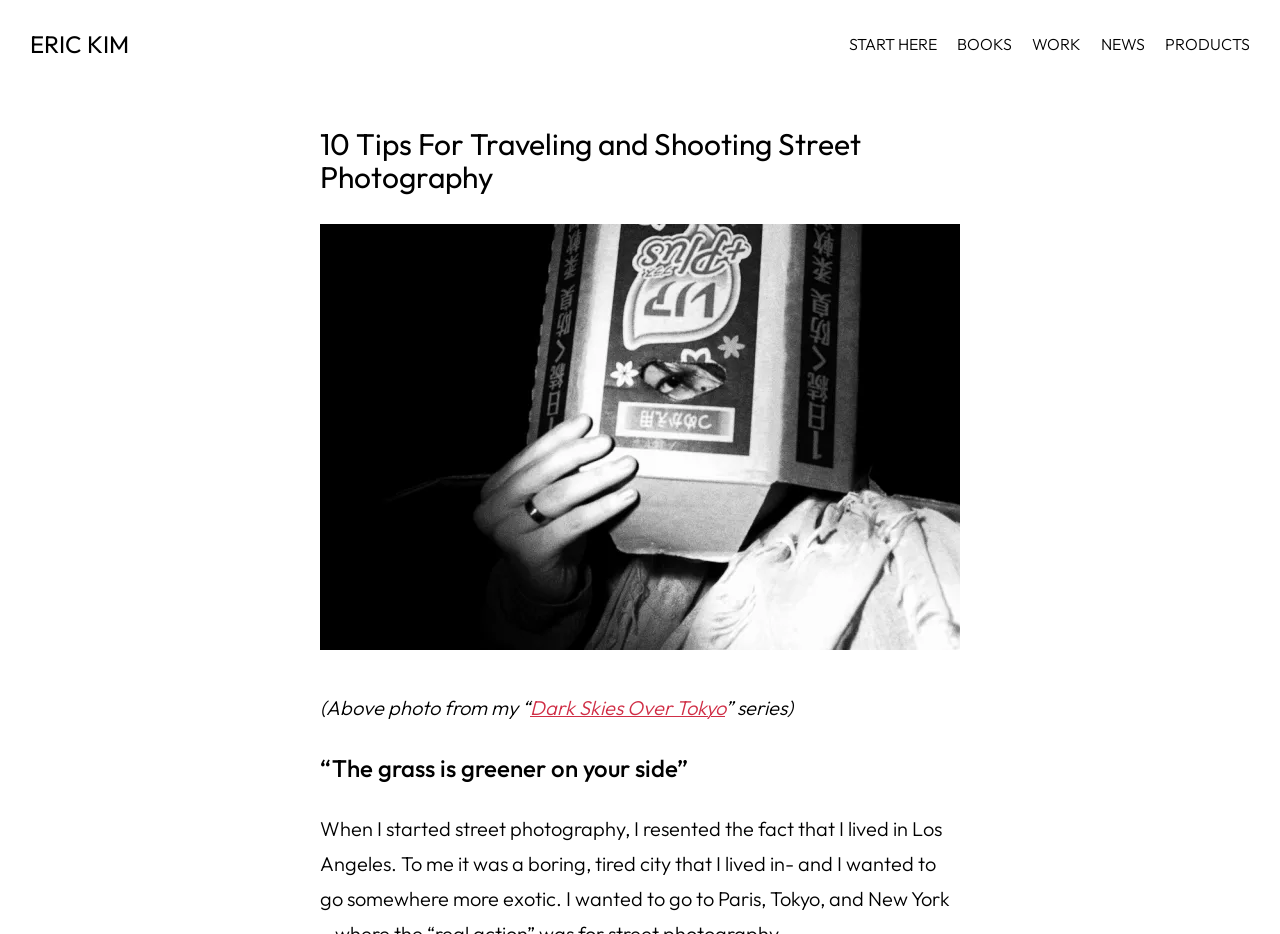What is the name of the photographer?
Based on the screenshot, respond with a single word or phrase.

ERIC KIM